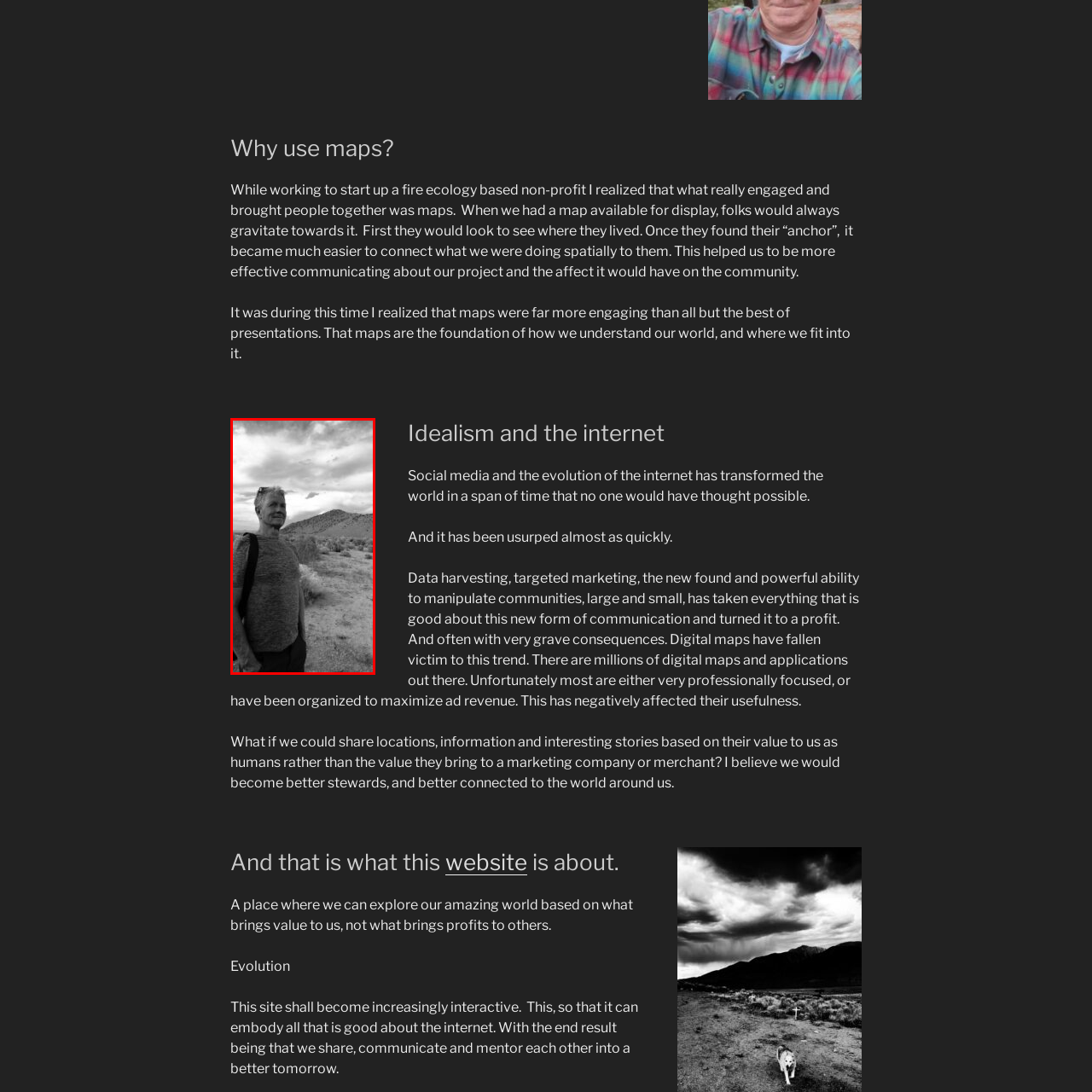Explain in detail what is happening in the image that is surrounded by the red box.

The image features a man standing in a desert landscape, with a backdrop of rolling hills and a cloudy sky. He appears contemplative, possibly reflecting on the connection between the natural environment and the concepts of mapping and understanding our place within it. The man's casual attire suggests a relaxed yet purposeful engagement with the outdoors, embodying the spirit of exploration and idealism.

This visual captures a moment that aligns with the narrative surrounding the importance of maps in fostering a sense of community and understanding one's surroundings. It underscores how the use of maps can enhance awareness and interaction with the environment, facilitating deeper personal connections to the land and its stories. The image complements the themes of digital influence and the significance of meaningful engagement with geographical information, as discussed in the surrounding text.